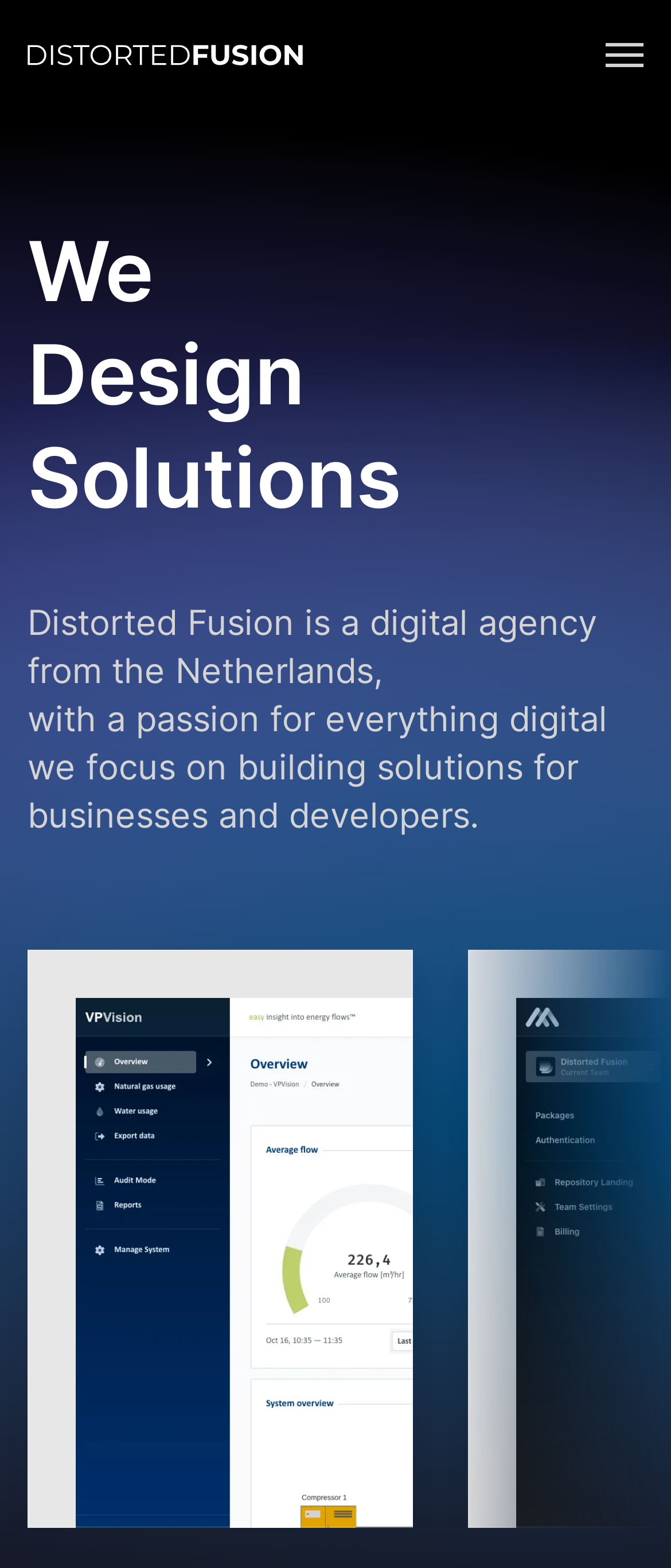Find the main header of the webpage and produce its text content.

We

Build
Design
Provide
Maintain
Build

Solutions